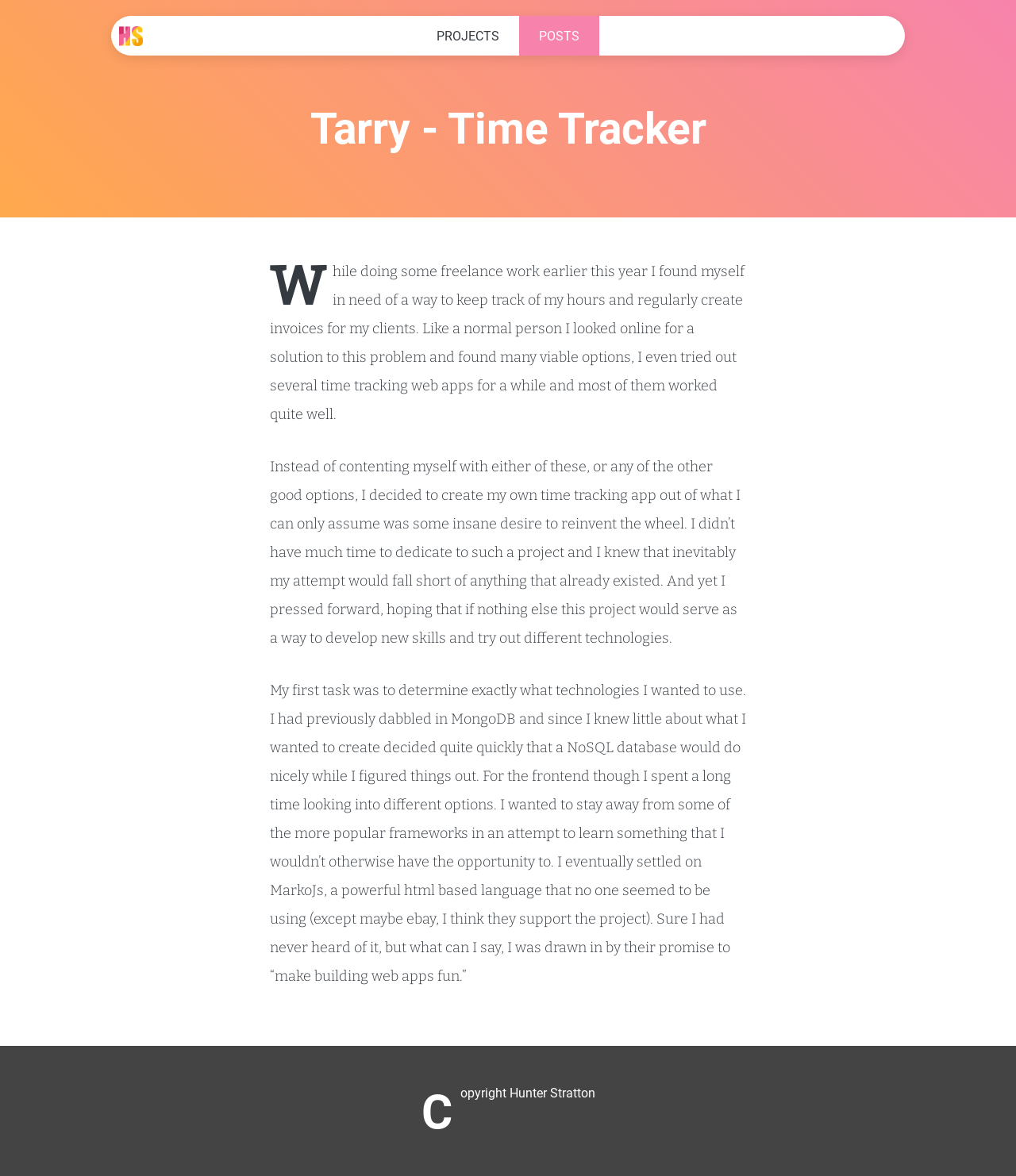Who owns the copyright of the webpage?
Using the visual information, reply with a single word or short phrase.

Hunter Stratton